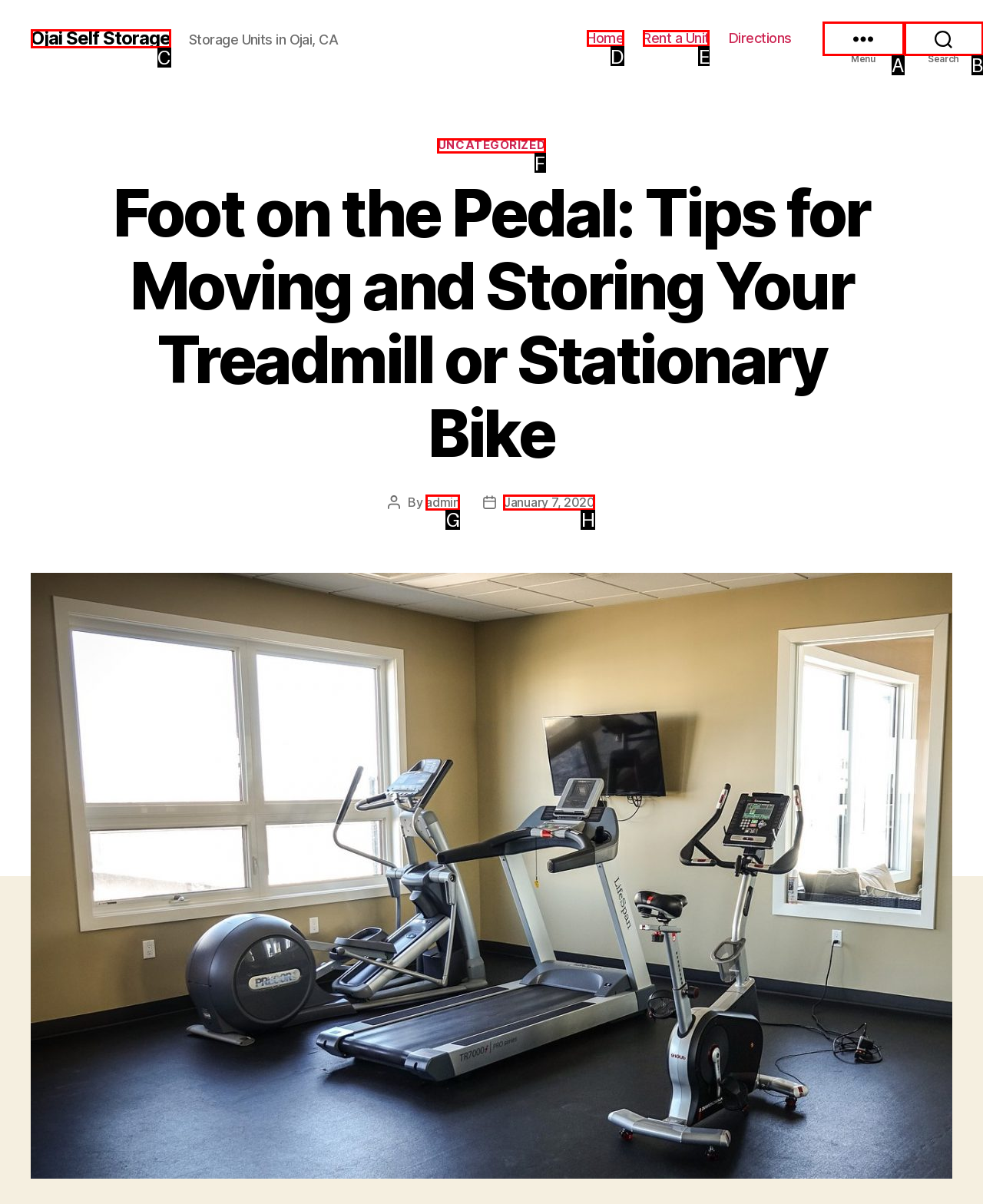Select the correct UI element to complete the task: Search for something
Please provide the letter of the chosen option.

B